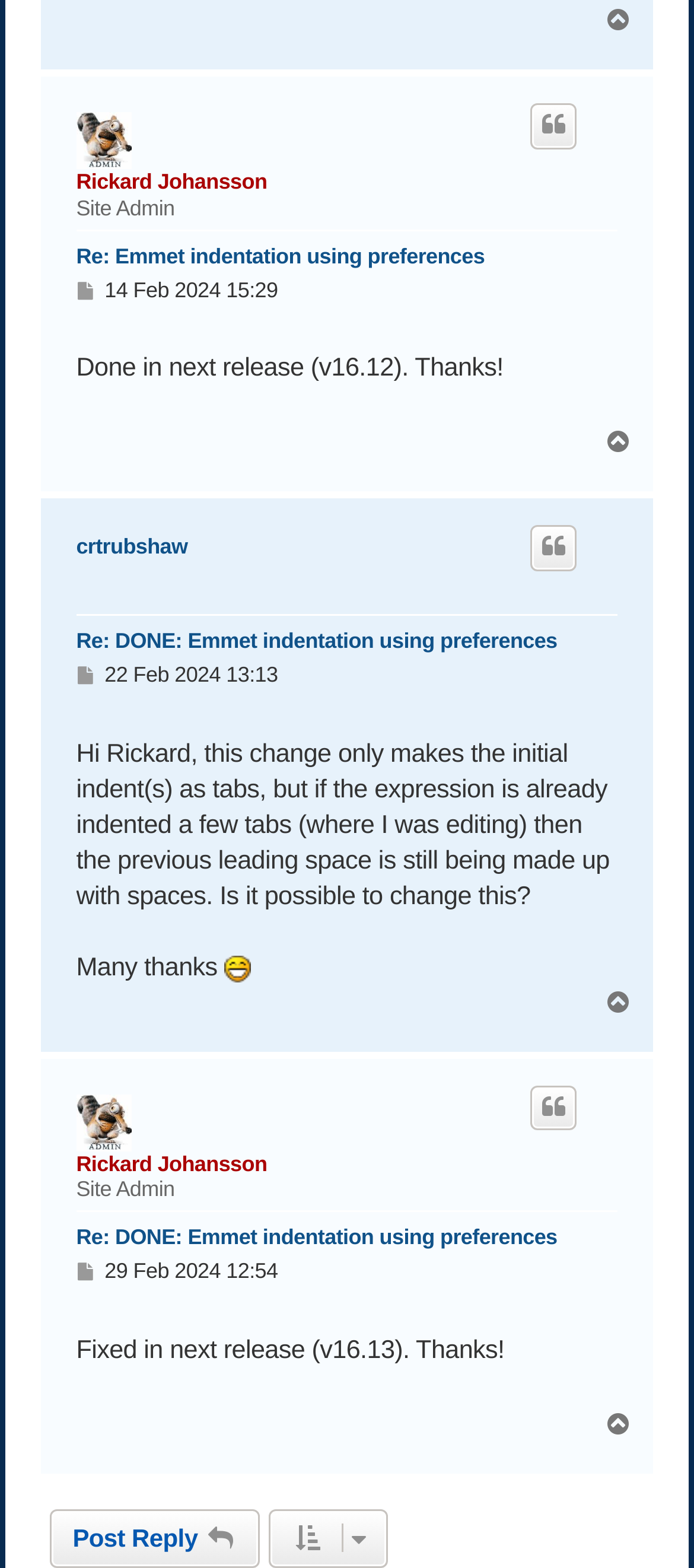Using the given description, provide the bounding box coordinates formatted as (top-left x, top-left y, bottom-right x, bottom-right y), with all values being floating point numbers between 0 and 1. Description: Rickard Johansson

[0.11, 0.108, 0.385, 0.124]